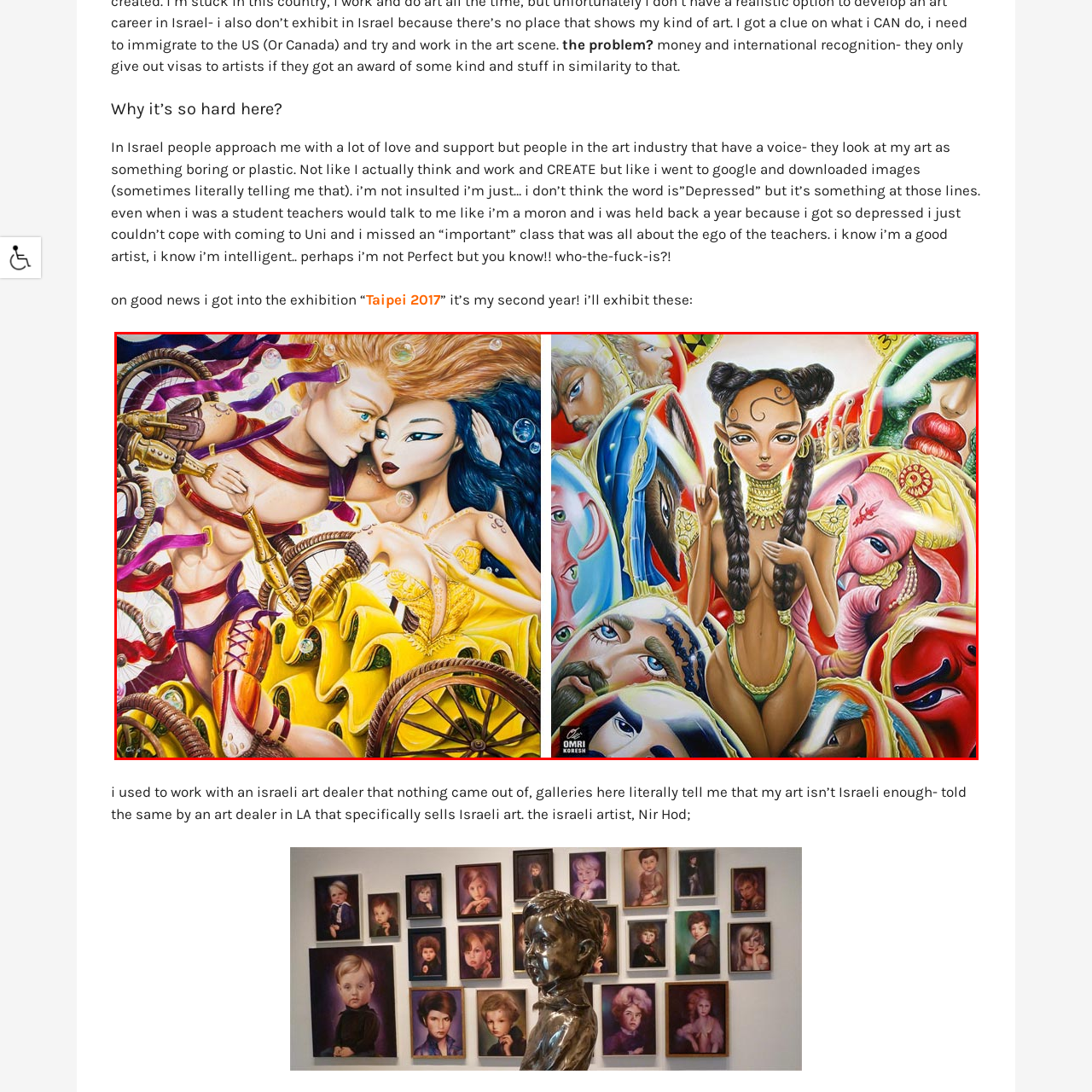How many faces are surrounding the female figure on the right?
Inspect the image inside the red bounding box and provide a detailed answer drawing from the visual content.

The caption states that the female figure on the right is 'surrounded by a multitude of faces', indicating that there are many faces surrounding her, but the exact number is not specified.